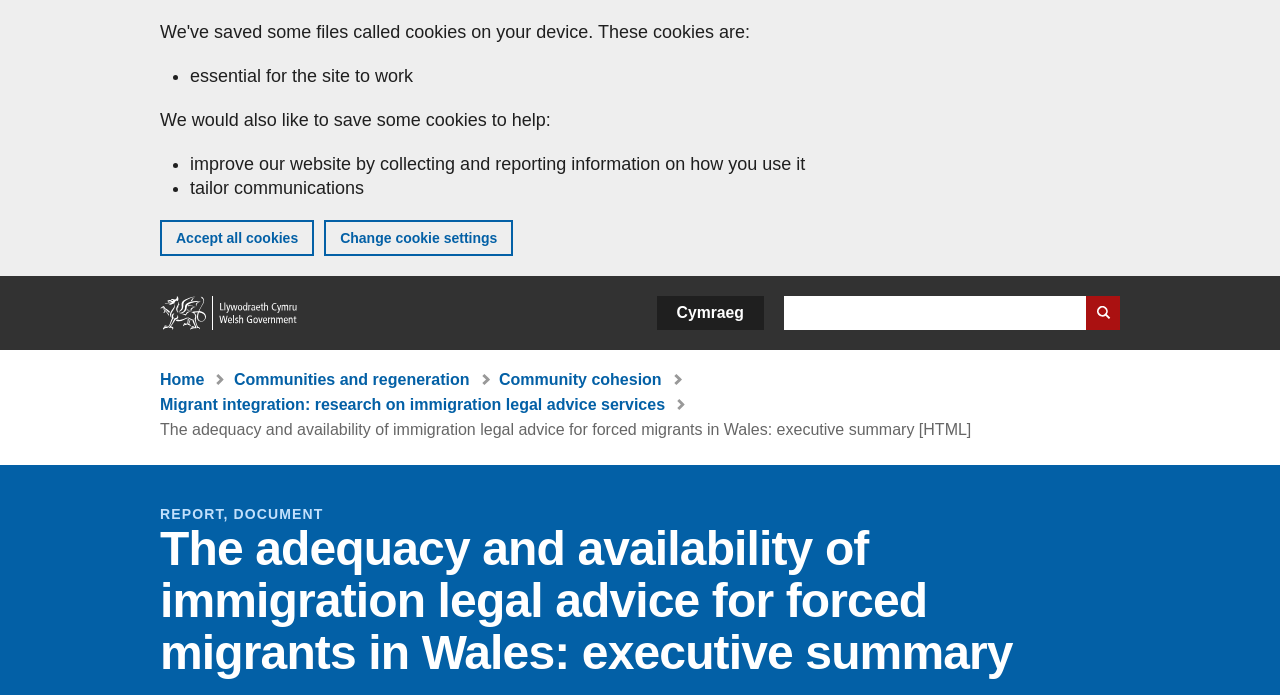Respond to the question below with a single word or phrase:
What is the current webpage location?

Migrant integration